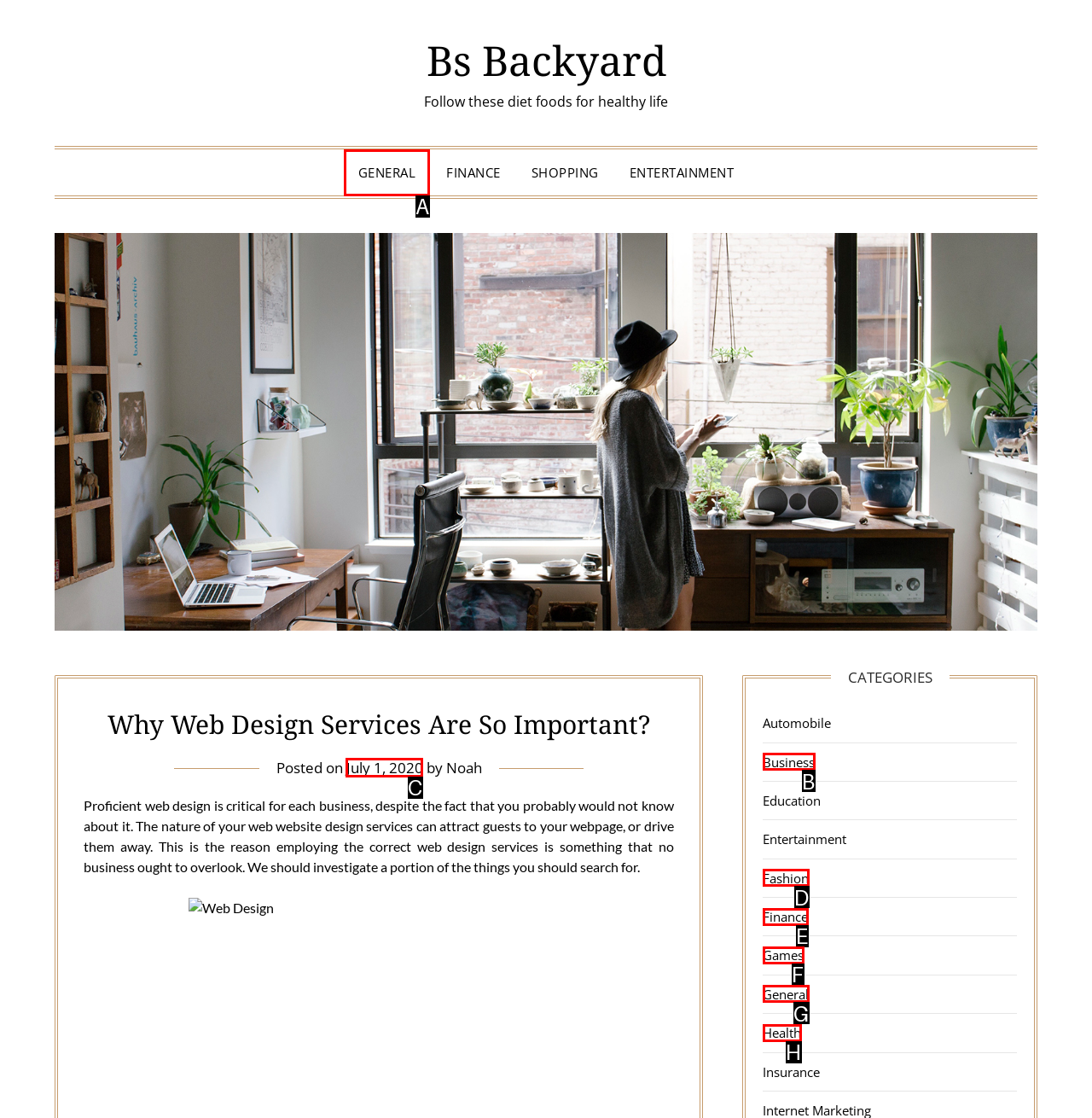Identify the HTML element you need to click to achieve the task: Read the article posted on 'July 1, 2020'. Respond with the corresponding letter of the option.

C